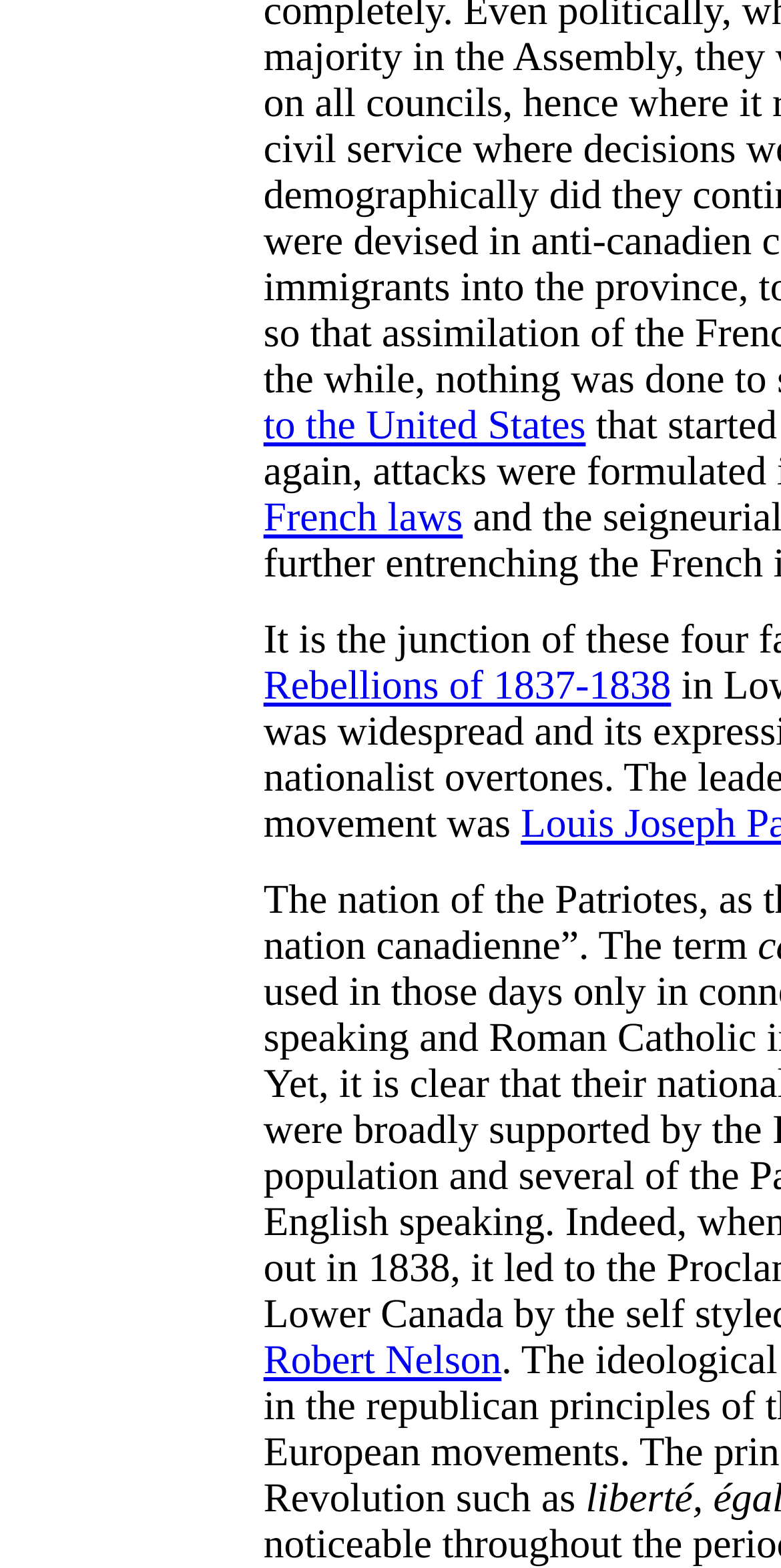Using the element description: "Rebellions of 1837-1838", determine the bounding box coordinates. The coordinates should be in the format [left, top, right, bottom], with values between 0 and 1.

[0.337, 0.424, 0.859, 0.452]